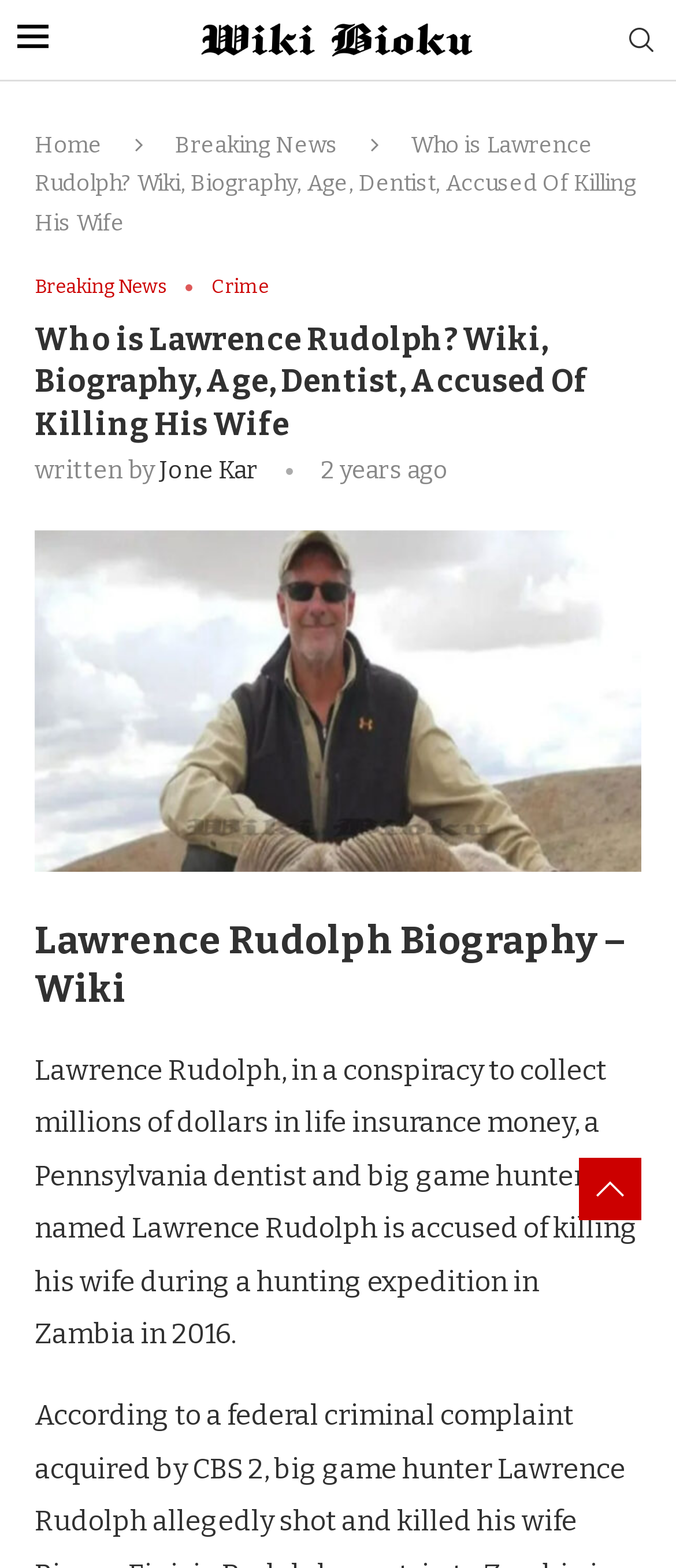What is the main heading of this webpage? Please extract and provide it.

Who is Lawrence Rudolph? Wiki, Biography, Age, Dentist, Accused Of Killing His Wife￼